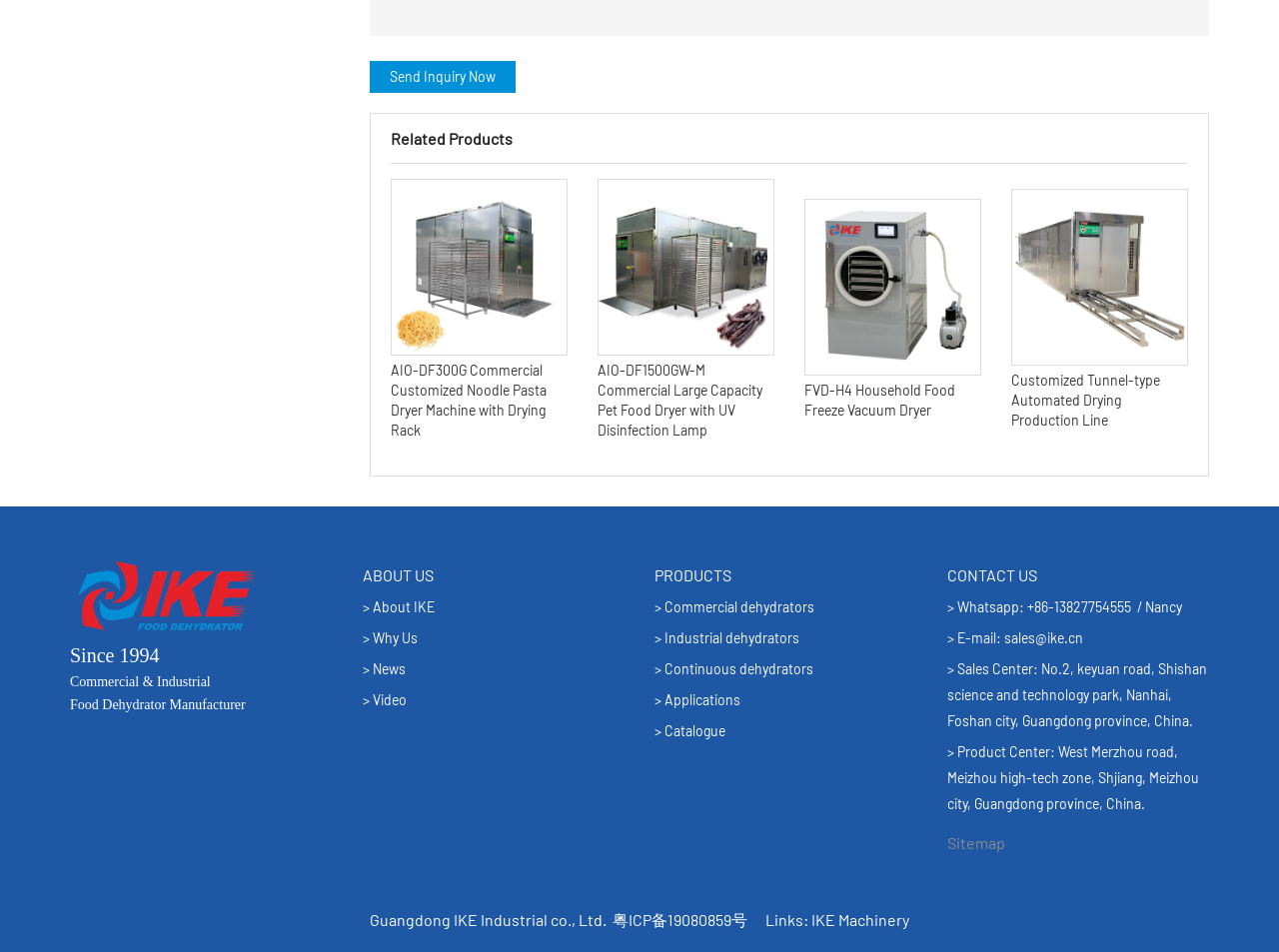Can you determine the bounding box coordinates of the area that needs to be clicked to fulfill the following instruction: "Contact us through Whatsapp"?

[0.748, 0.628, 0.924, 0.646]